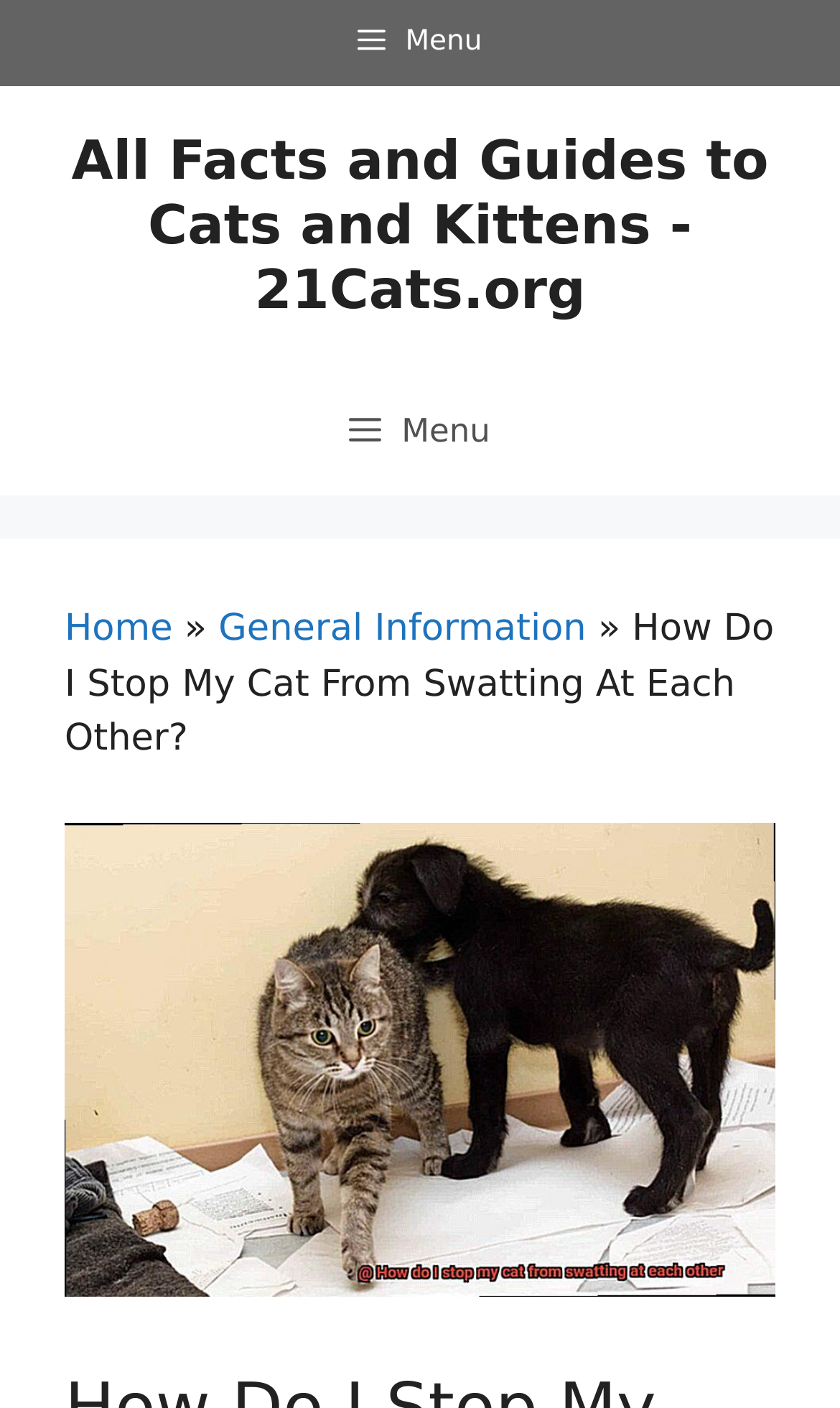Use a single word or phrase to answer the question:
What is the type of the image on the page?

Cat image